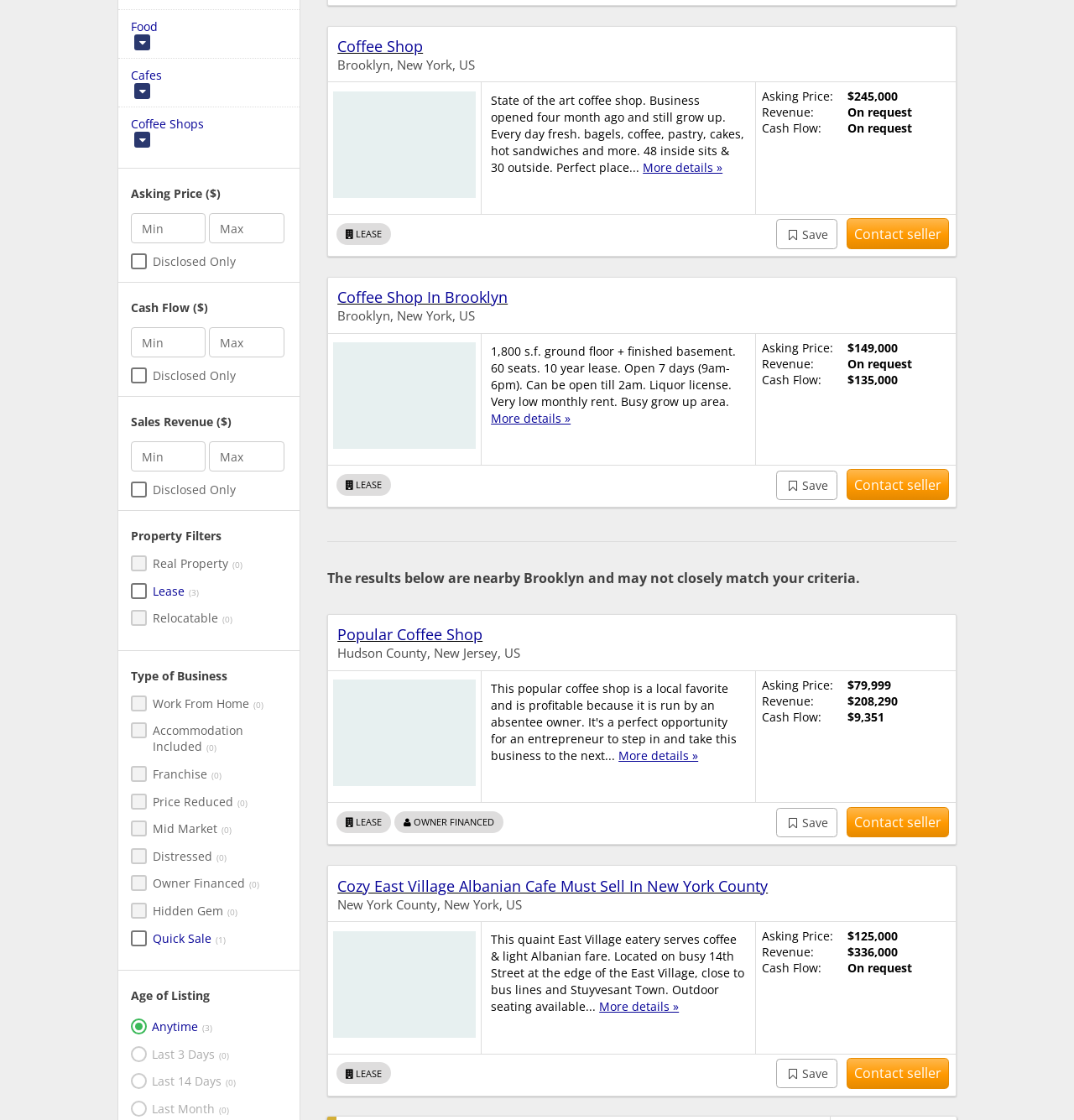Determine the bounding box coordinates for the UI element matching this description: "Cafes".

[0.122, 0.06, 0.246, 0.074]